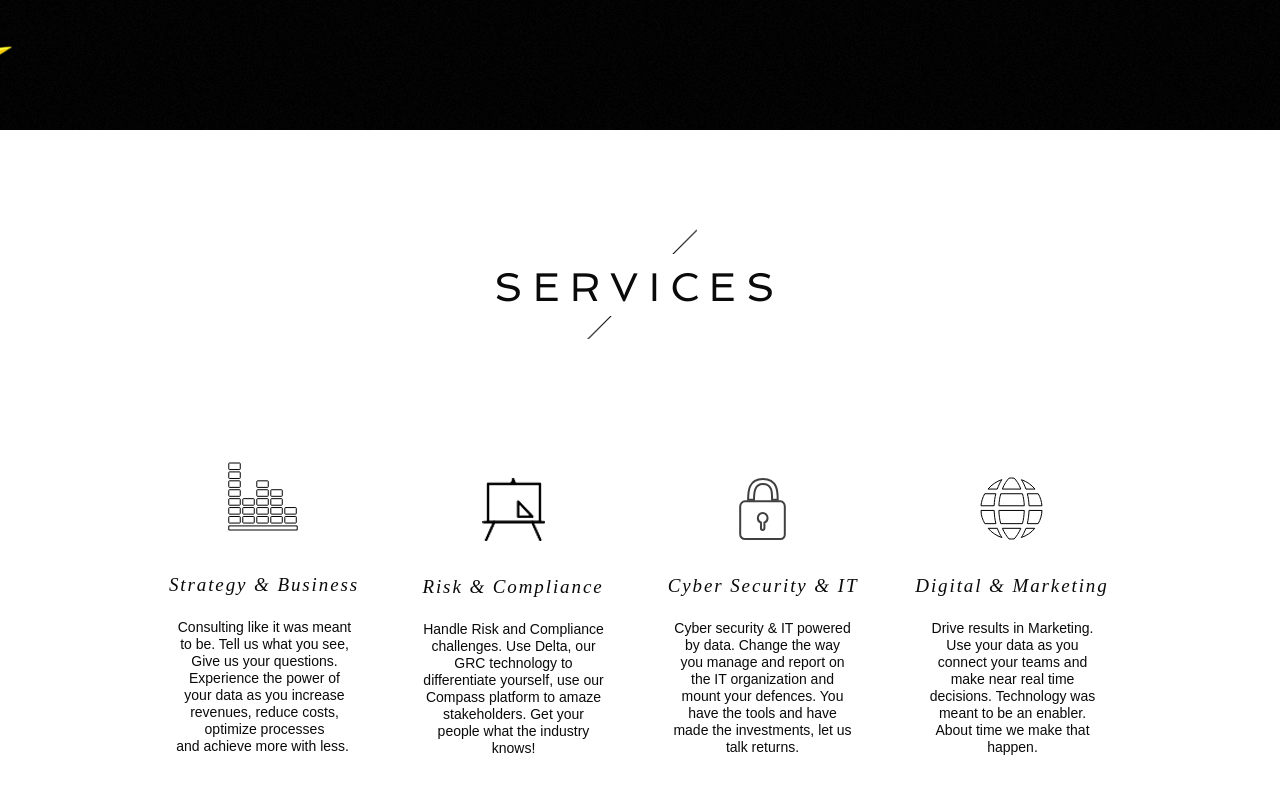Reply to the question with a brief word or phrase: What is the second service described?

Risk & Compliance